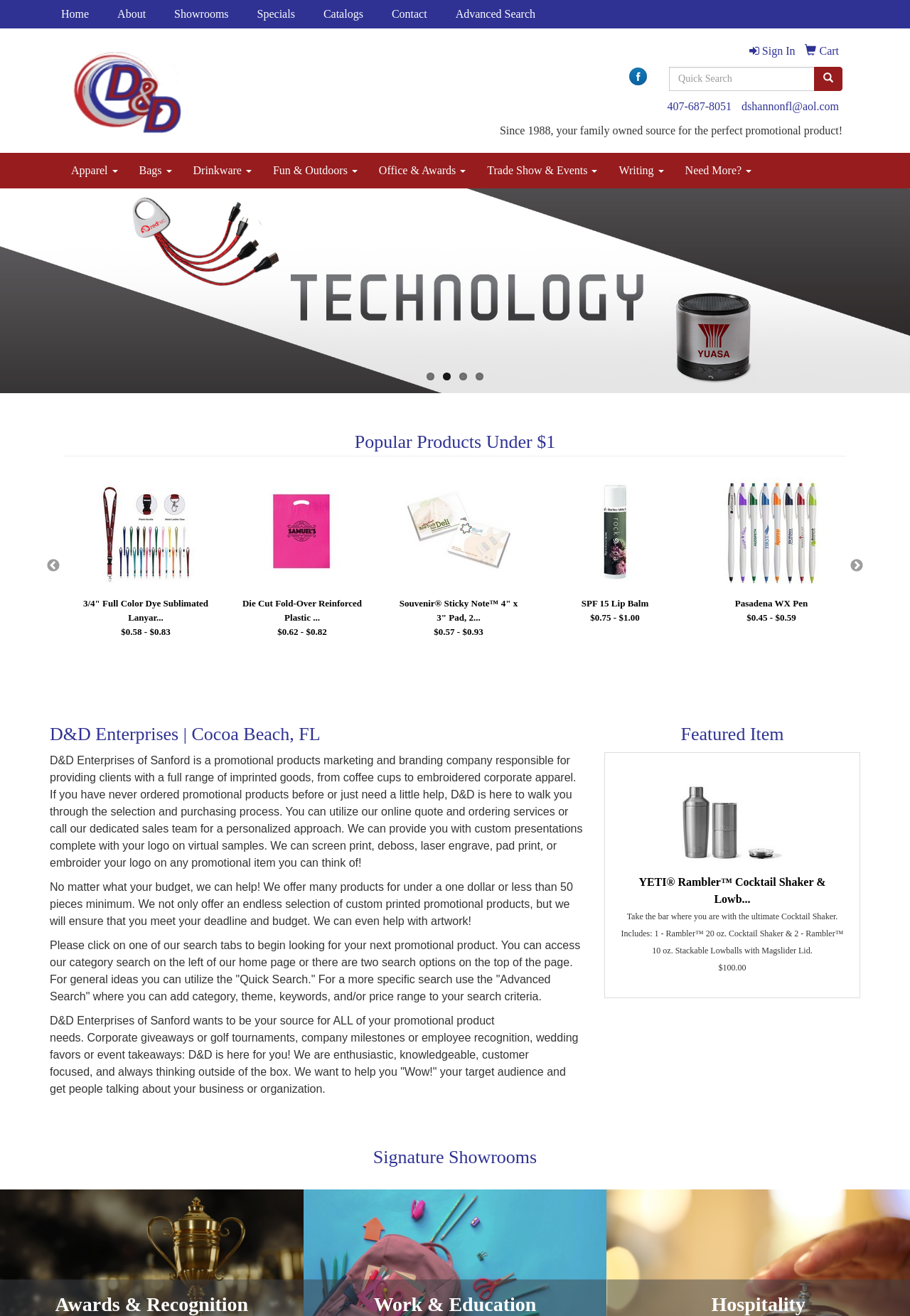Please locate the bounding box coordinates of the region I need to click to follow this instruction: "Sign in to the account".

[0.823, 0.034, 0.874, 0.043]